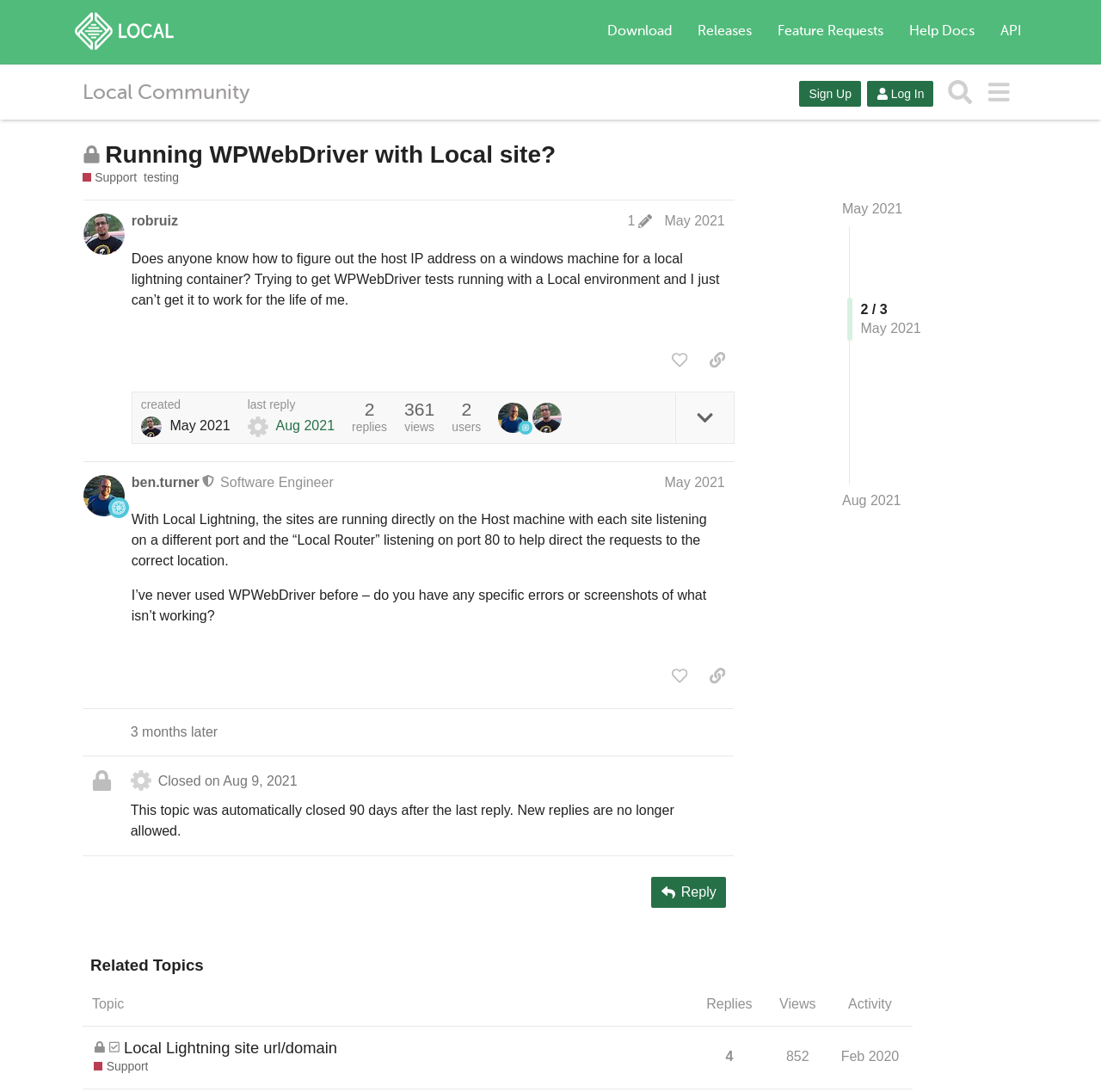Create a detailed narrative describing the layout and content of the webpage.

This webpage is a discussion forum where users can ask questions and share their experiences. At the top of the page, there is a navigation menu with links to "Local", "Download", "Releases", "Feature Requests", "Help Docs", and "API". Below the navigation menu, there is a header section with a link to "Local Community" and buttons to "Sign Up", "Log In", and "Search".

The main content of the page is a discussion thread with three posts. The first post, by user "robruiz", asks about figuring out the host IP address on a Windows machine for a local lightning container. The post has several buttons, including "like this post", "copy a link to this post to clipboard", and a timestamp indicating when the post was created.

The second post, by user "ben.turner", is a response to the first post. It provides some information about Local Lightning and asks for more details about the issue the original poster is experiencing. This post also has buttons to "like this post" and "copy a link to this post to clipboard".

The third post, by the system, indicates that the topic was automatically closed 90 days after the last reply. It also provides a timestamp for when the topic was closed.

Below the discussion thread, there is a button to "Reply" to the topic, as well as a section for "Related Topics" with a table listing other topics. The table has columns for "Topic" and "Sort by replies".